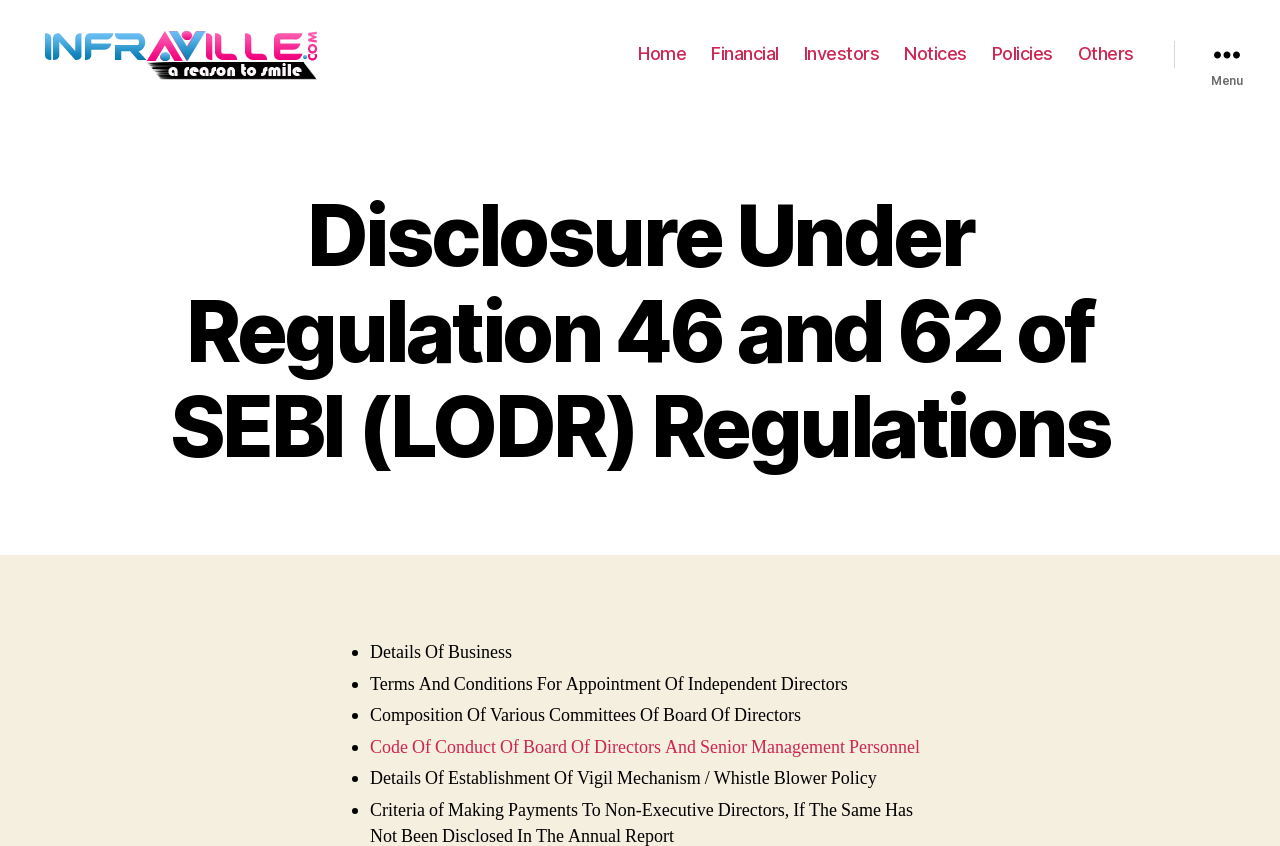Answer succinctly with a single word or phrase:
What is the first link in the navigation menu?

Home